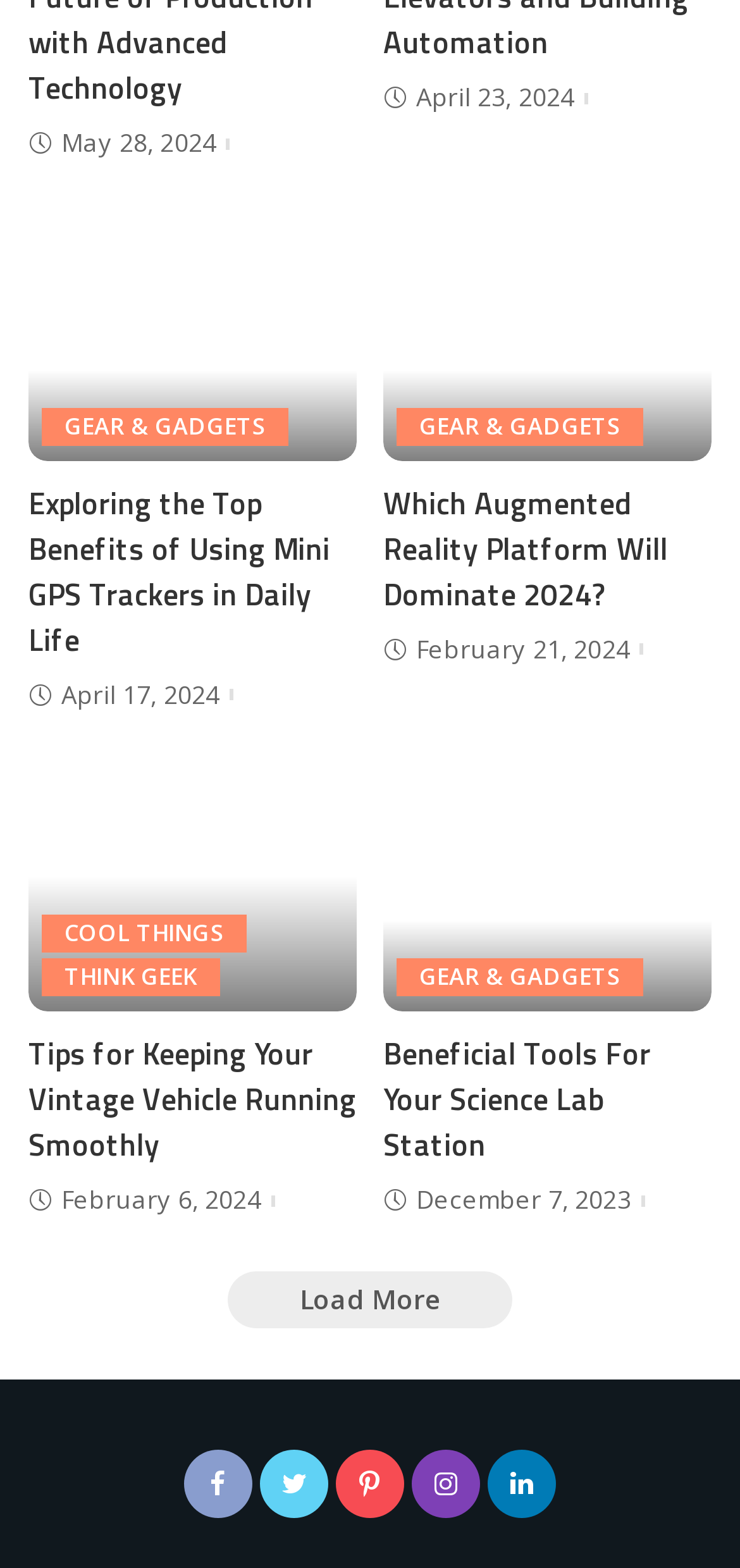Identify the bounding box for the element characterized by the following description: "Cool Things".

[0.056, 0.584, 0.334, 0.608]